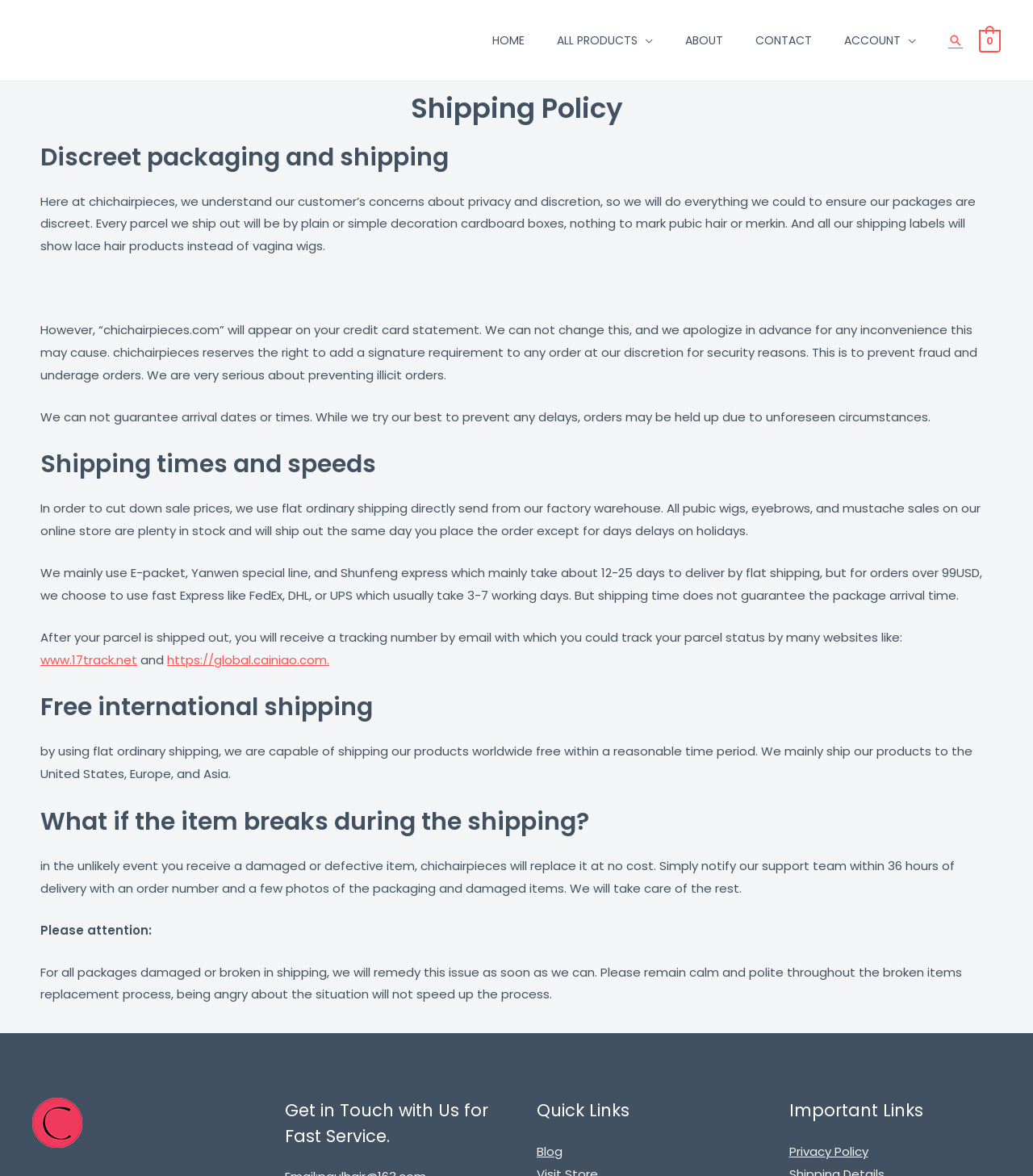Find the bounding box coordinates for the HTML element described as: "All Products". The coordinates should consist of four float values between 0 and 1, i.e., [left, top, right, bottom].

[0.523, 0.01, 0.648, 0.058]